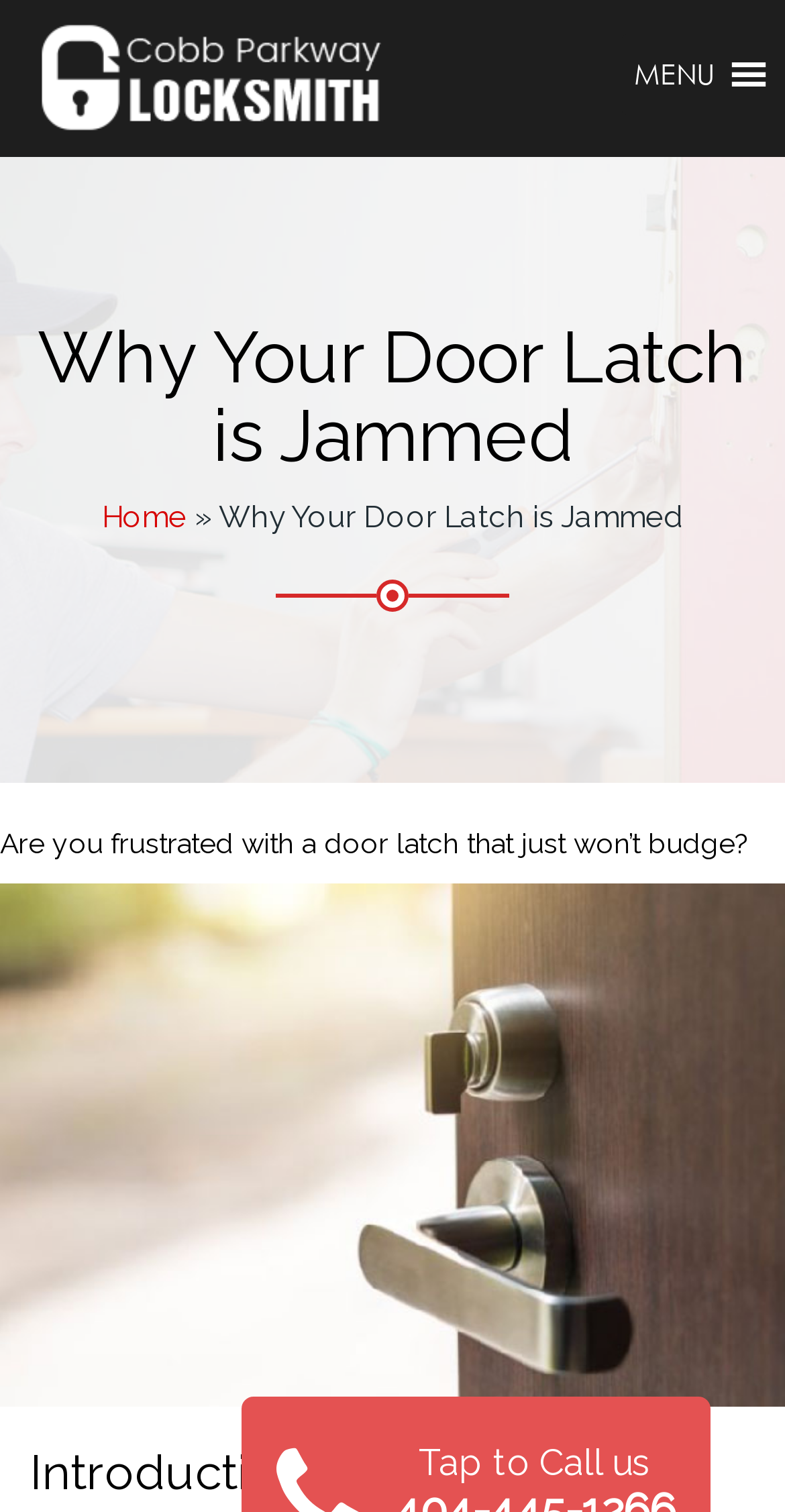Determine and generate the text content of the webpage's headline.

Why Your Door Latch is Jammed